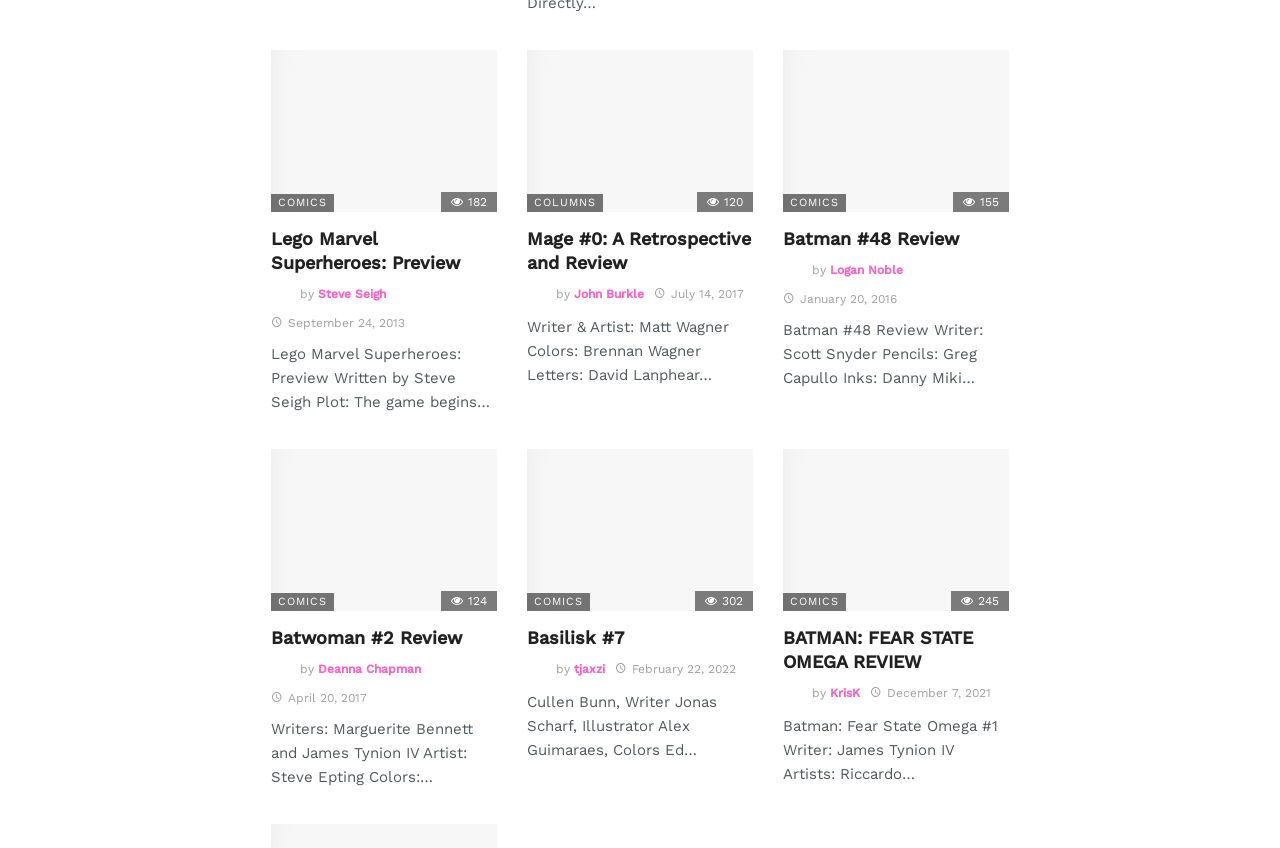Please identify the bounding box coordinates of the clickable area that will fulfill the following instruction: "Read Batman #48 Review". The coordinates should be in the format of four float numbers between 0 and 1, i.e., [left, top, right, bottom].

[0.612, 0.059, 0.788, 0.249]